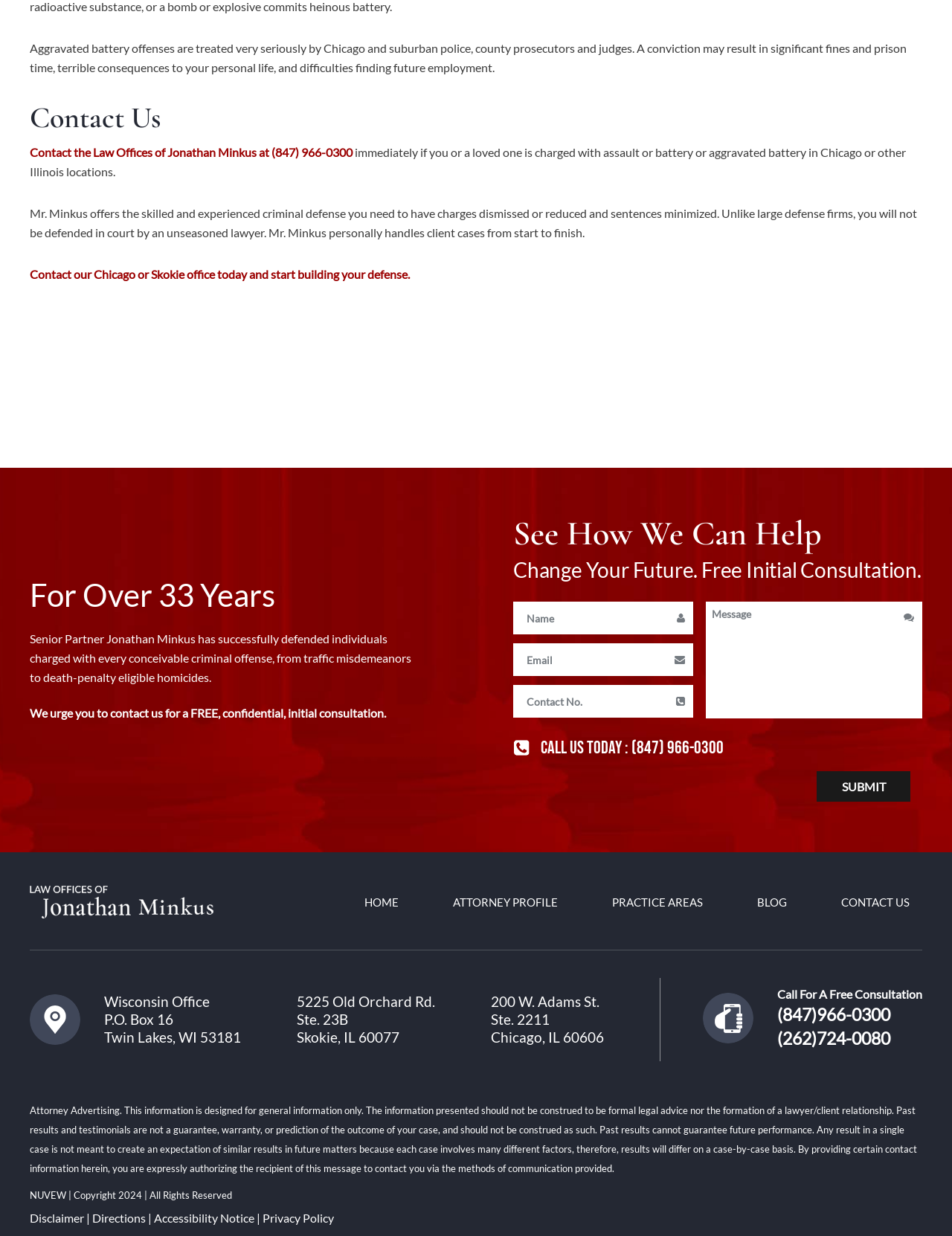Please identify the bounding box coordinates of the region to click in order to complete the given instruction: "Click on 'Love messages'". The coordinates should be four float numbers between 0 and 1, i.e., [left, top, right, bottom].

None